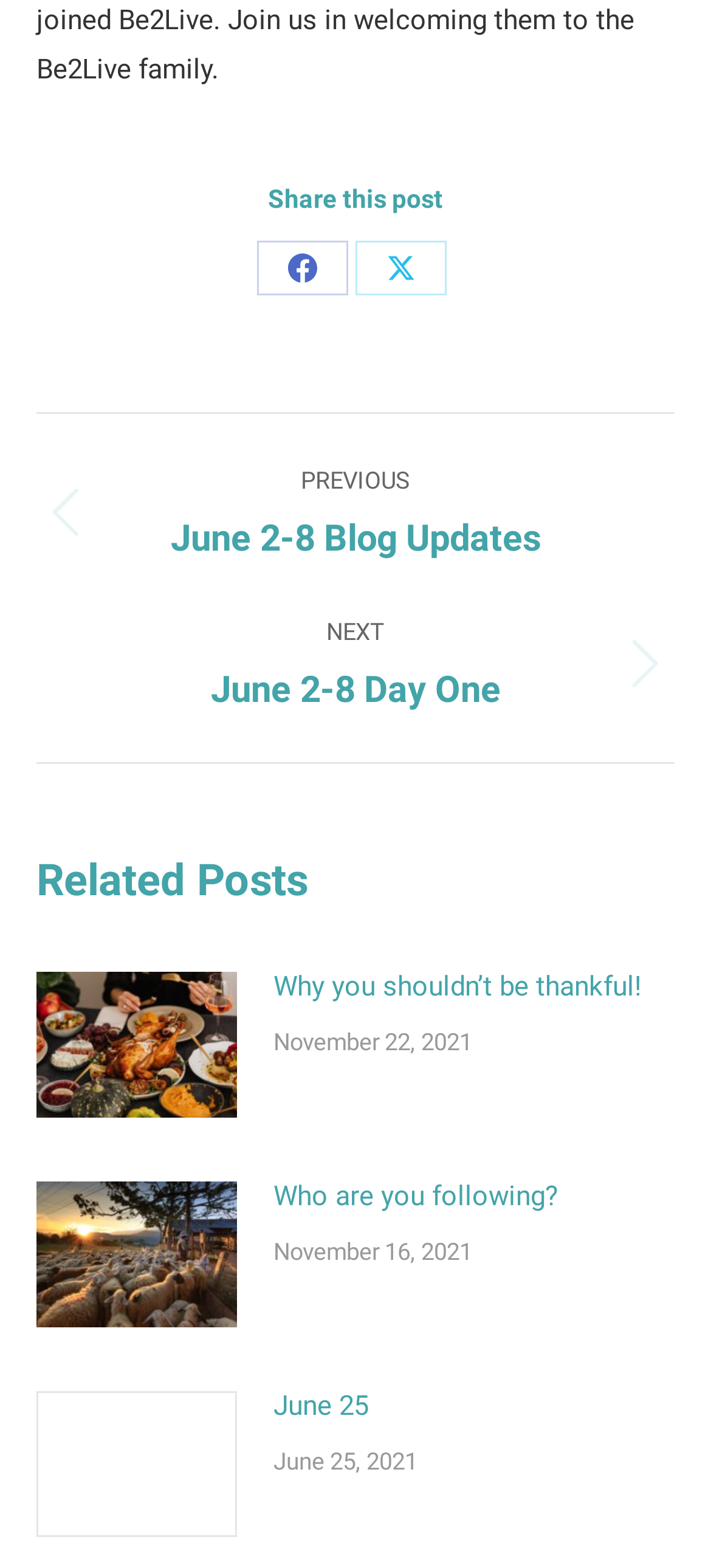By analyzing the image, answer the following question with a detailed response: How many related posts are there?

I counted the number of article elements under the 'Related Posts' heading, and there are three of them.